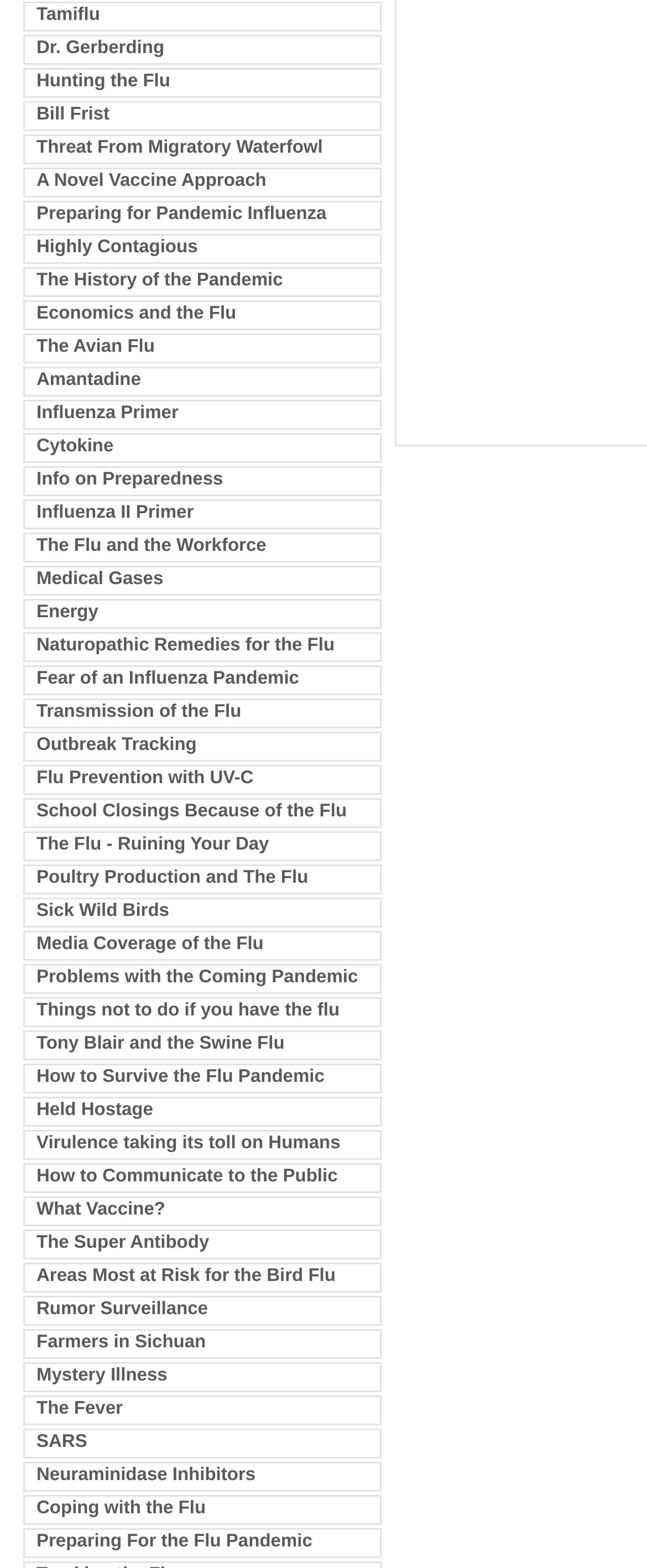Please find and report the bounding box coordinates of the element to click in order to perform the following action: "Explore the link about preparing for pandemic influenza". The coordinates should be expressed as four float numbers between 0 and 1, in the format [left, top, right, bottom].

[0.056, 0.13, 0.505, 0.143]